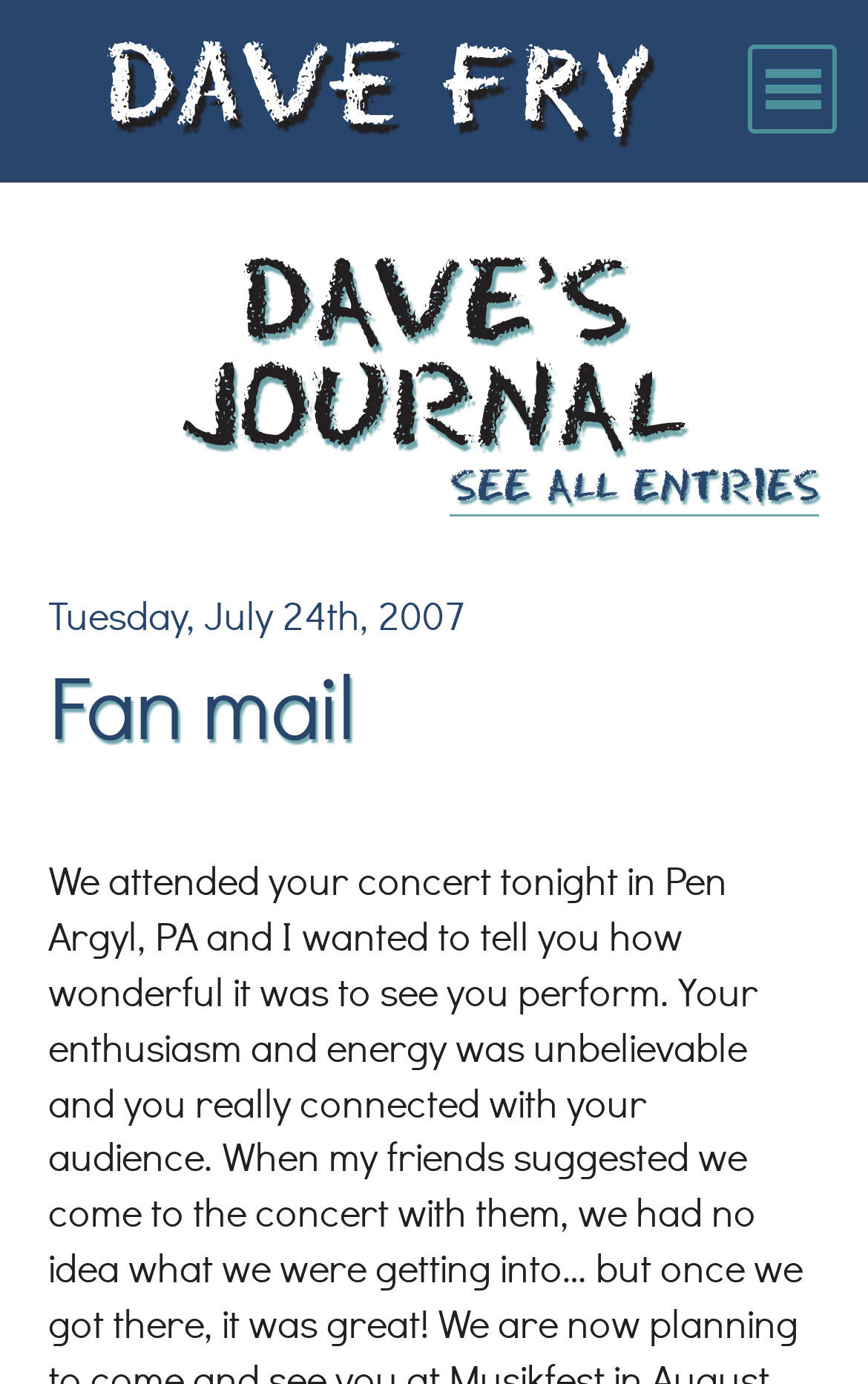Please determine the bounding box coordinates of the element to click on in order to accomplish the following task: "click on the site menu button". Ensure the coordinates are four float numbers ranging from 0 to 1, i.e., [left, top, right, bottom].

[0.862, 0.032, 0.965, 0.096]